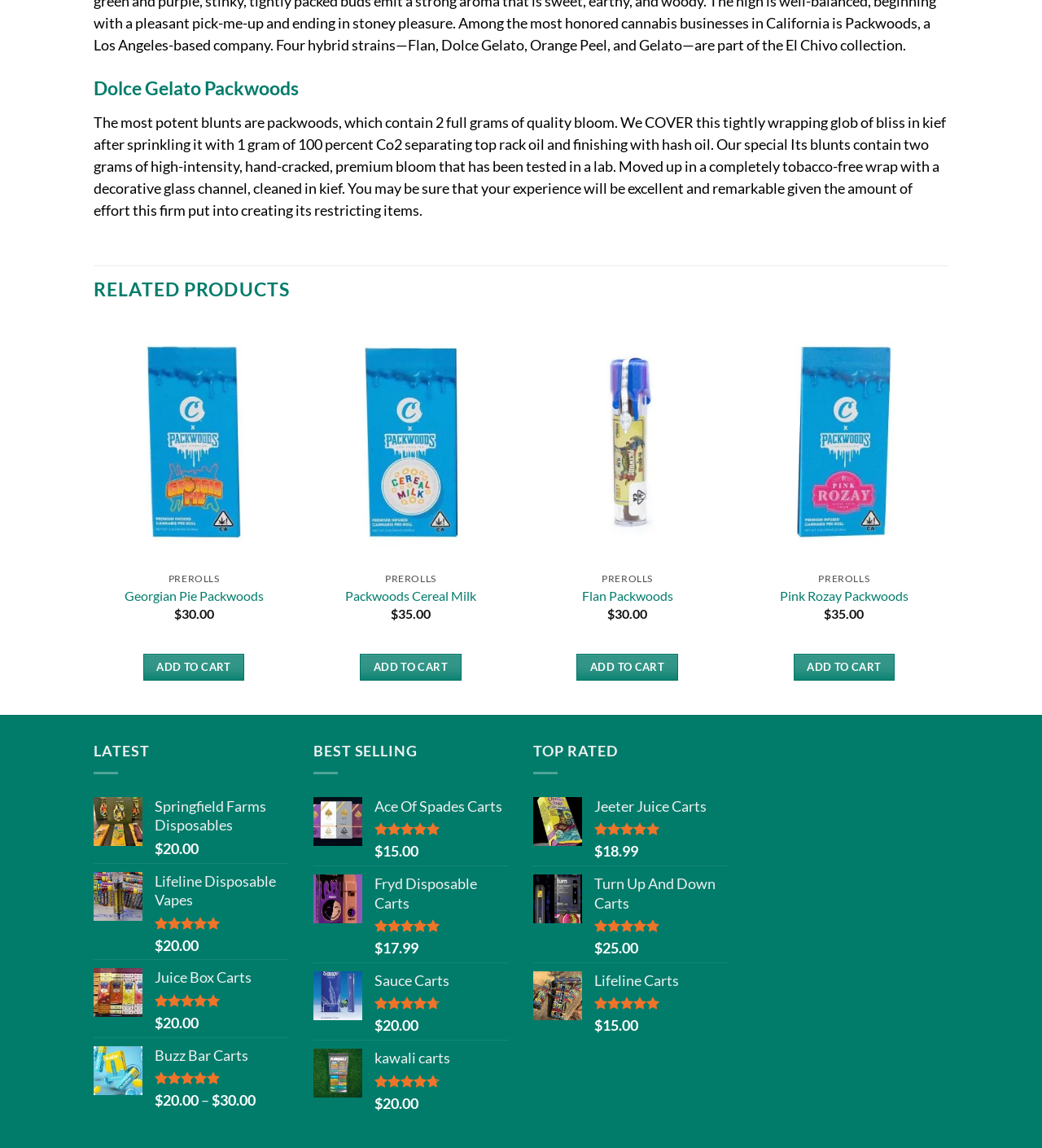Identify the bounding box coordinates of the area you need to click to perform the following instruction: "View Springfield Farms Disposables".

[0.148, 0.694, 0.277, 0.728]